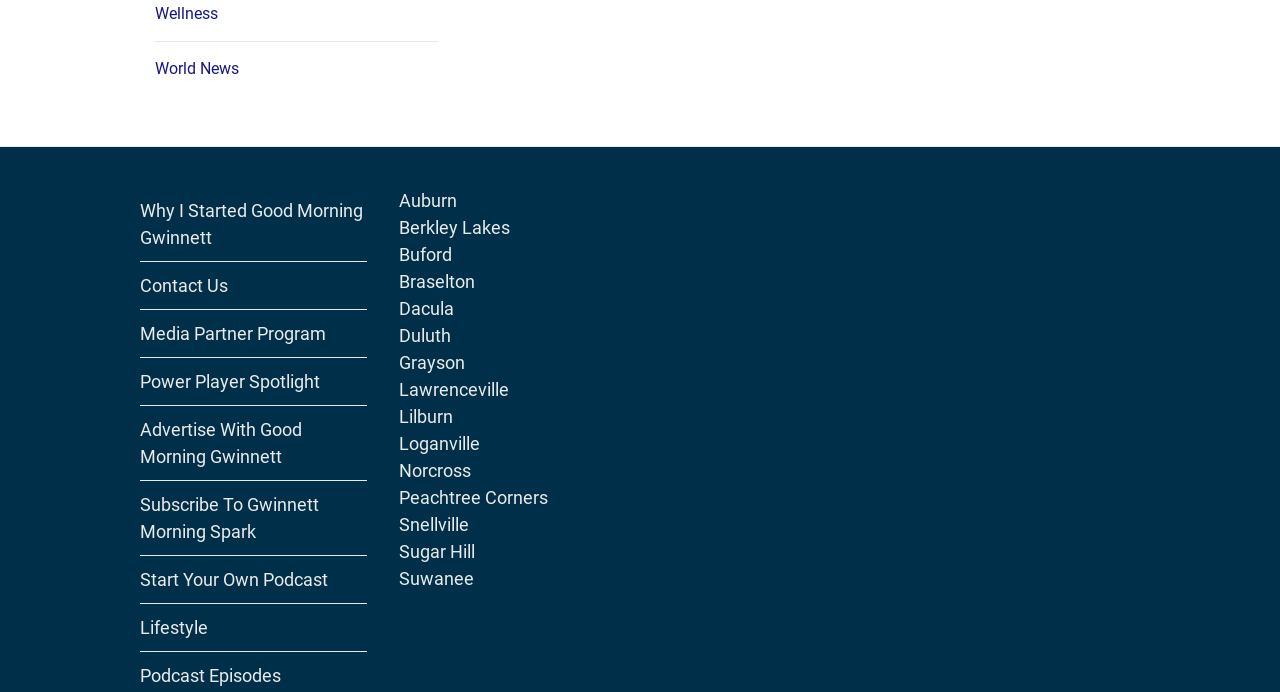Find the bounding box coordinates of the area to click in order to follow the instruction: "Explore Auburn".

[0.311, 0.275, 0.357, 0.305]